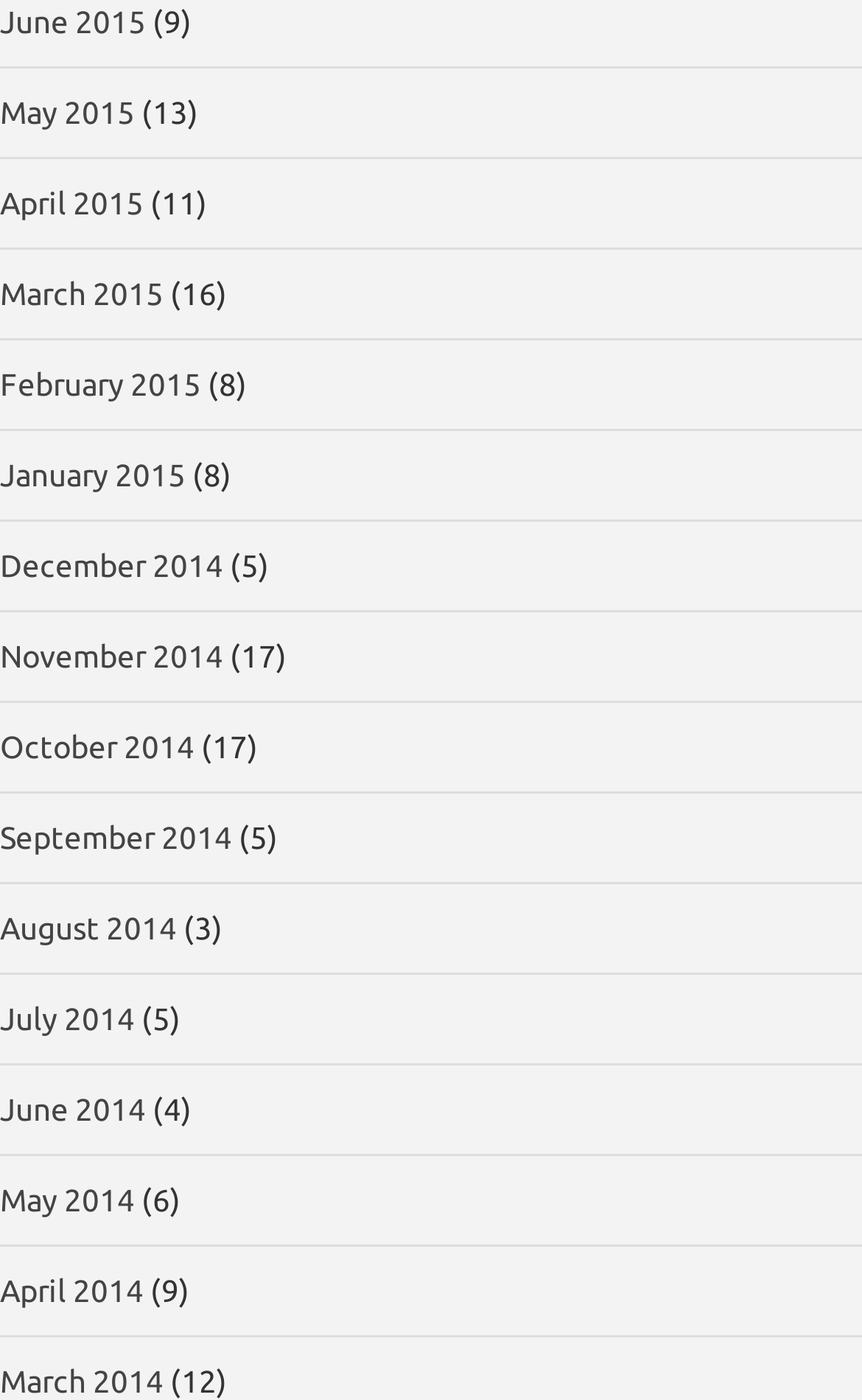What is the month with the highest number of items?
Please provide a single word or phrase as the answer based on the screenshot.

November 2014